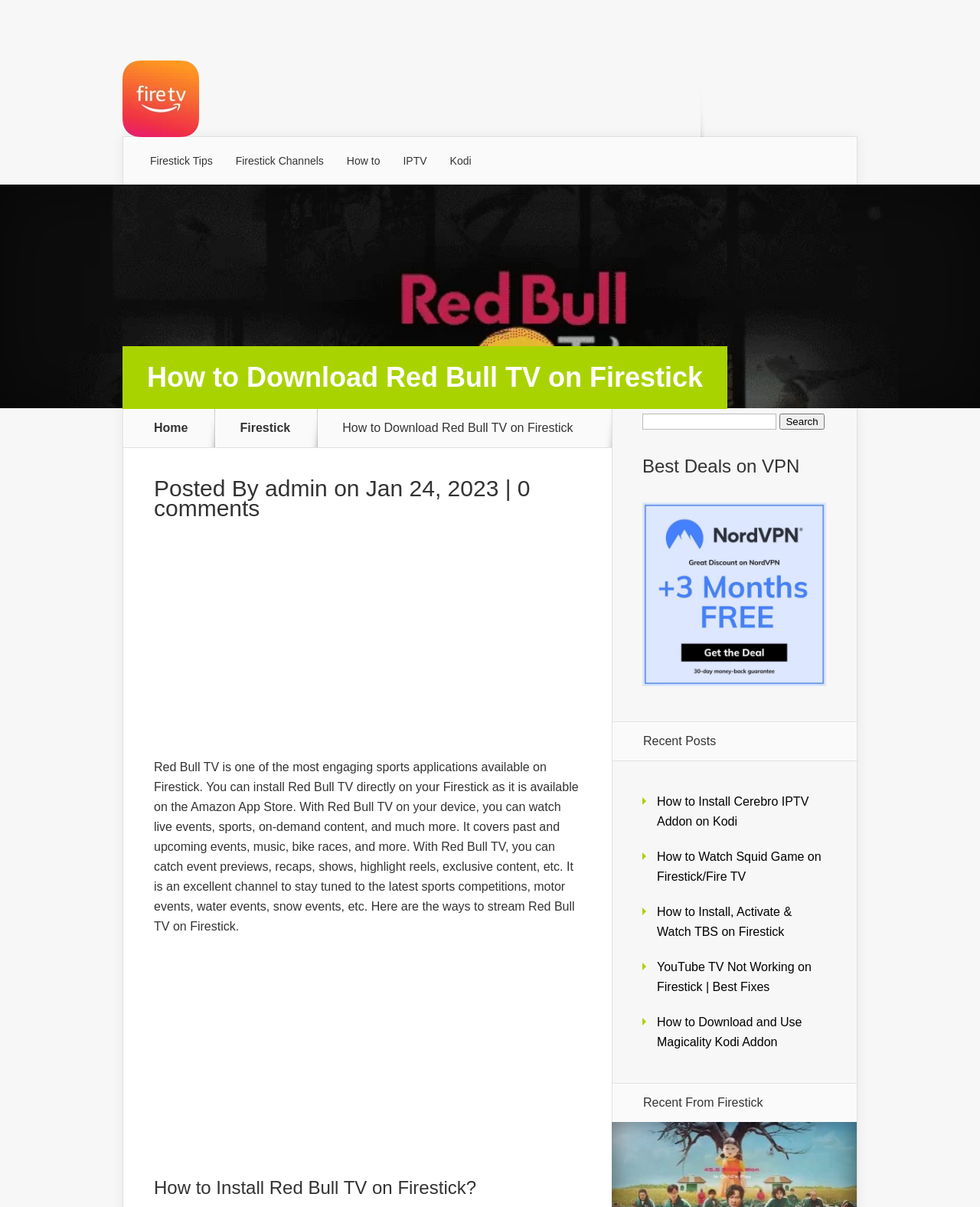Can you specify the bounding box coordinates for the region that should be clicked to fulfill this instruction: "Subscribe Now".

None